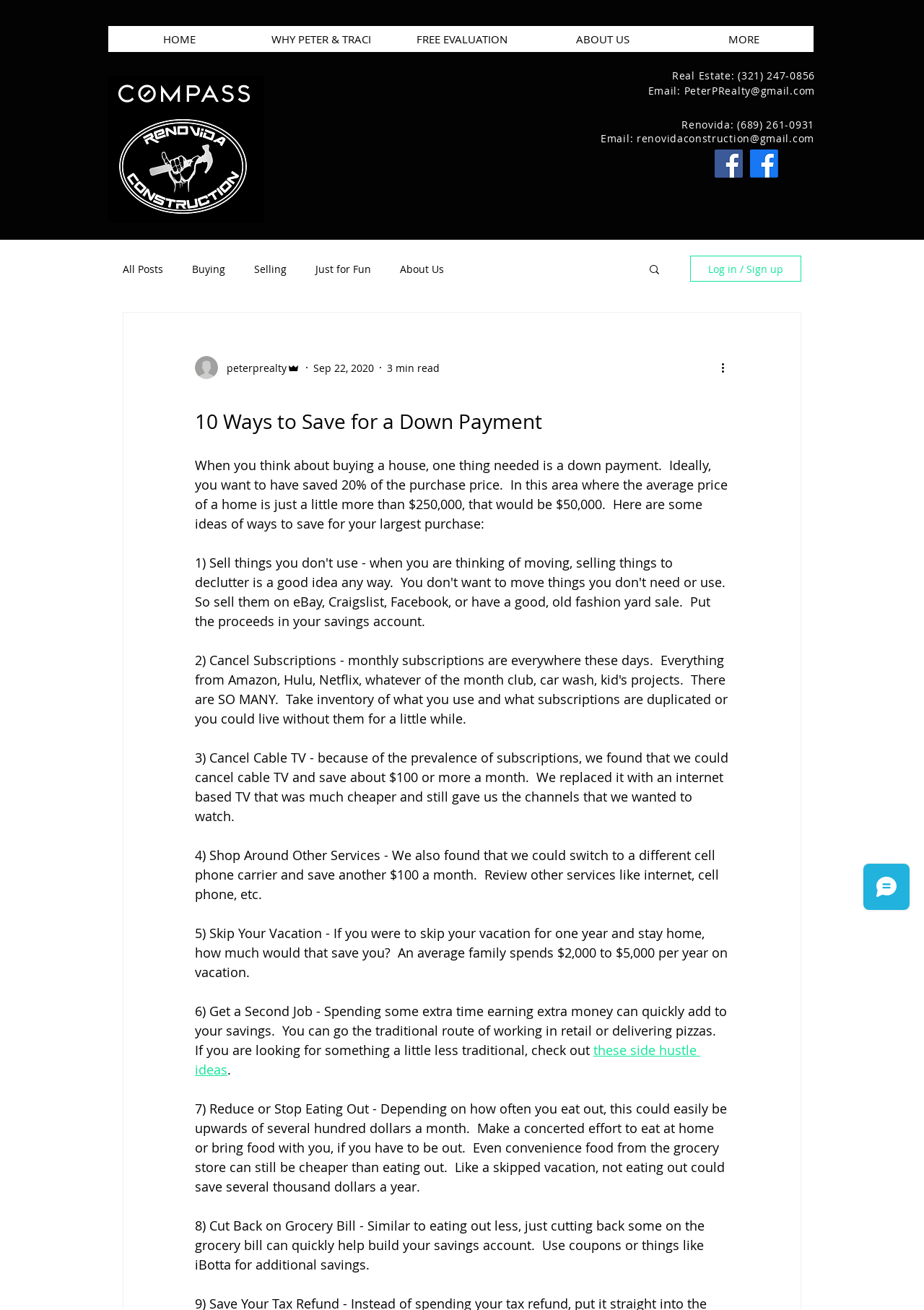Can you find the bounding box coordinates for the element that needs to be clicked to execute this instruction: "Check out the 'About Us' page"? The coordinates should be given as four float numbers between 0 and 1, i.e., [left, top, right, bottom].

[0.576, 0.02, 0.728, 0.04]